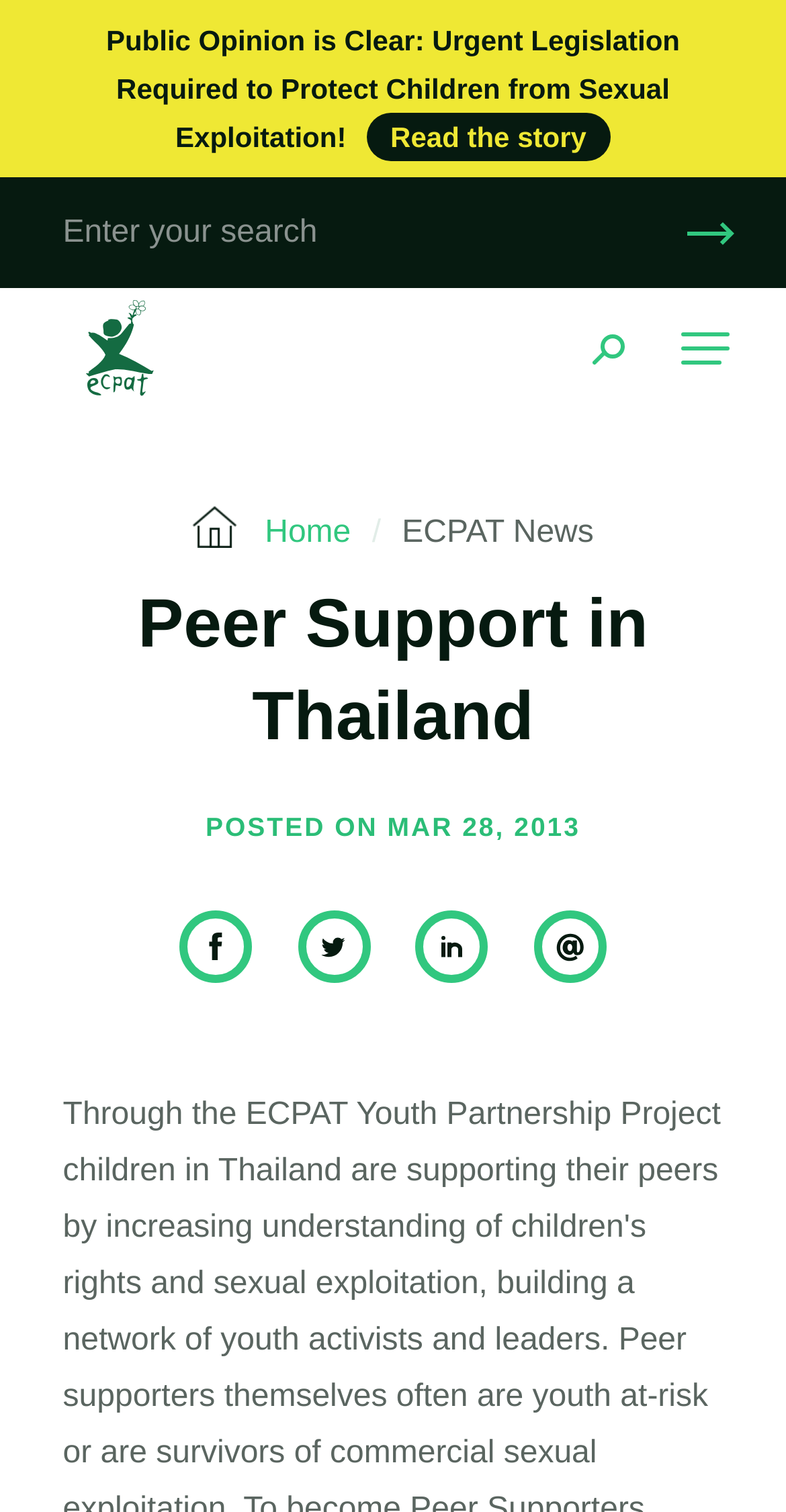Please provide the bounding box coordinate of the region that matches the element description: aria-label="Close". Coordinates should be in the format (top-left x, top-left y, bottom-right x, bottom-right y) and all values should be between 0 and 1.

None